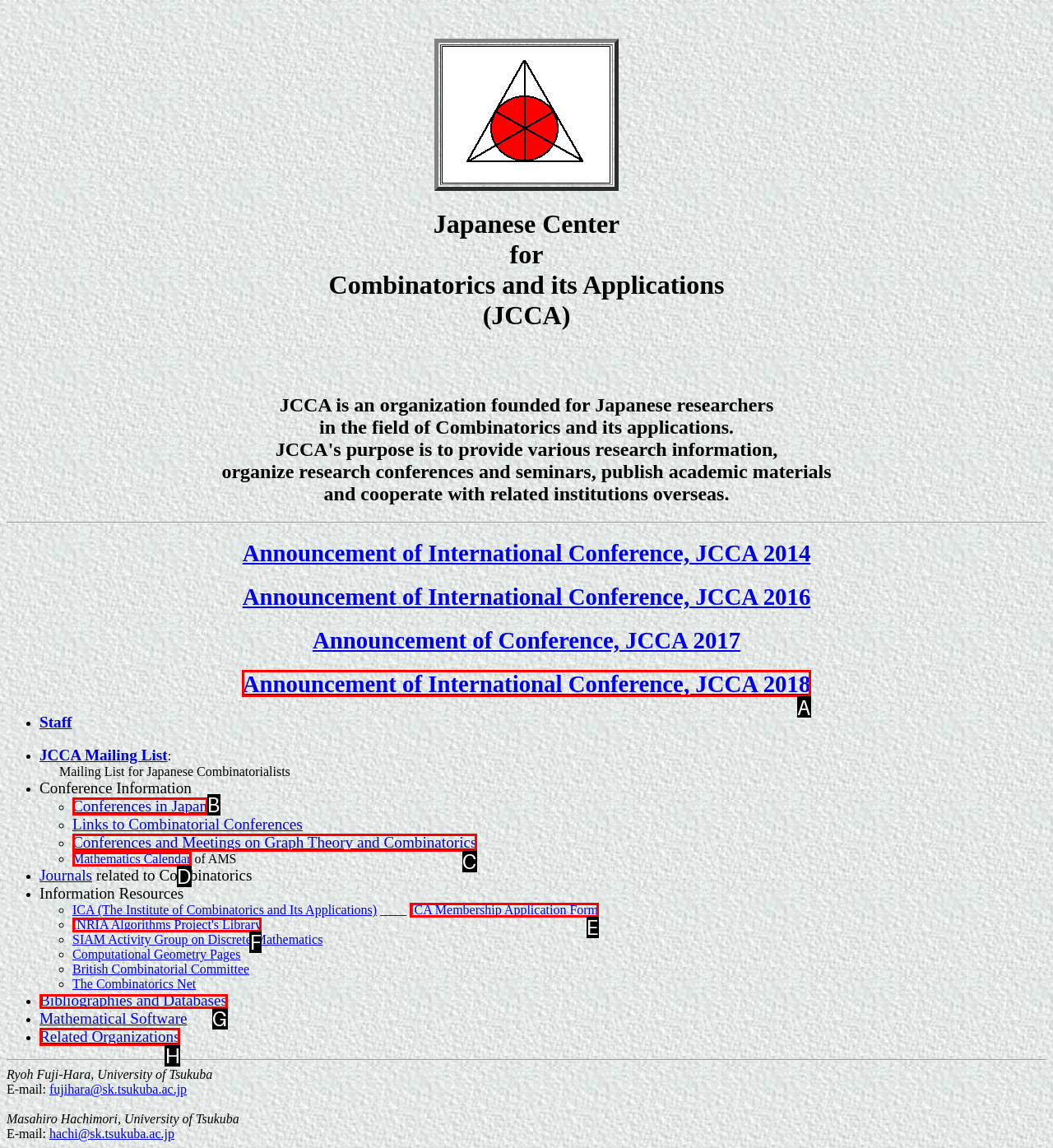Based on the description: ICA Membership Application Form, select the HTML element that fits best. Provide the letter of the matching option.

E